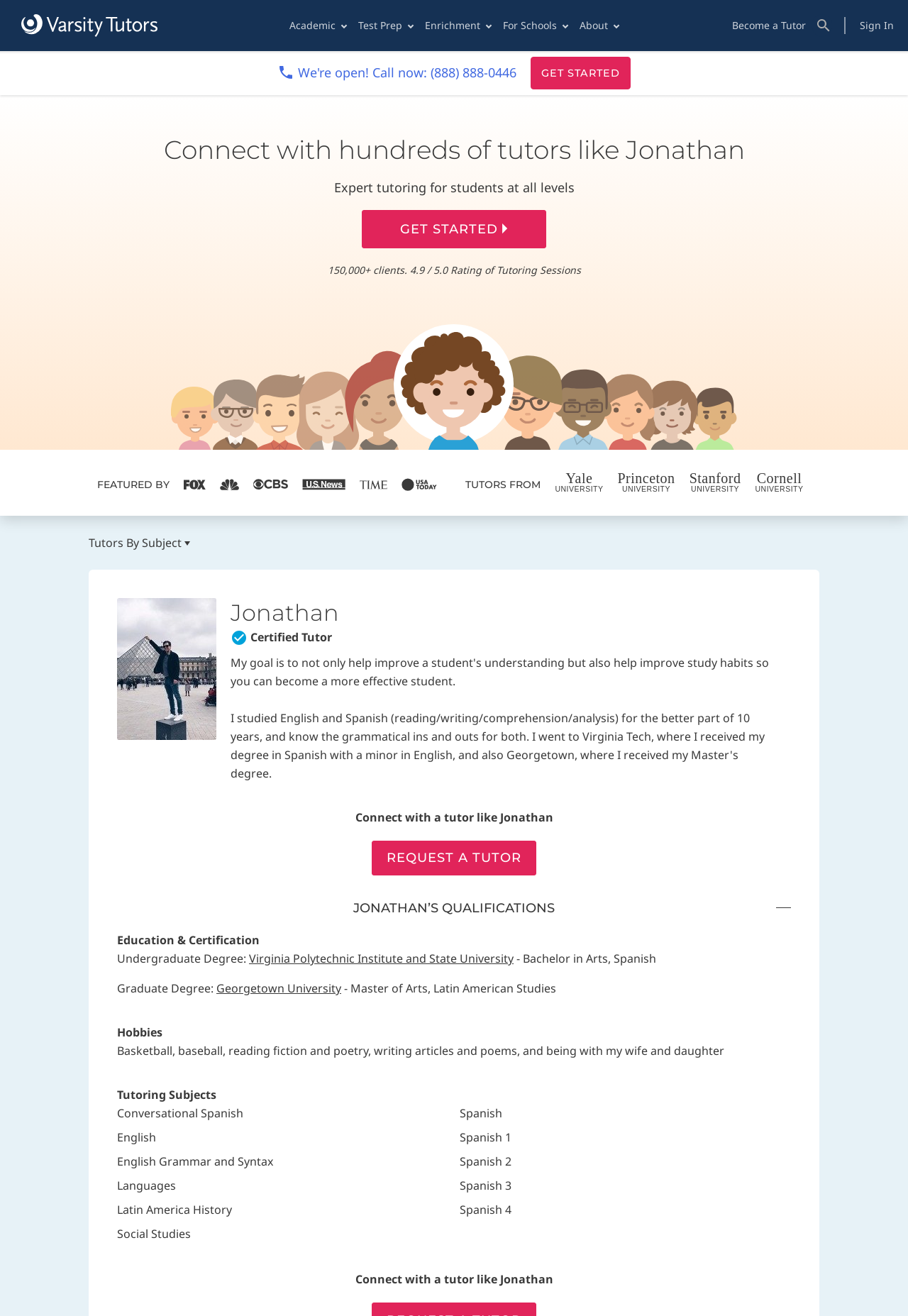Using floating point numbers between 0 and 1, provide the bounding box coordinates in the format (top-left x, top-left y, bottom-right x, bottom-right y). Locate the UI element described here: Forex Trading

None